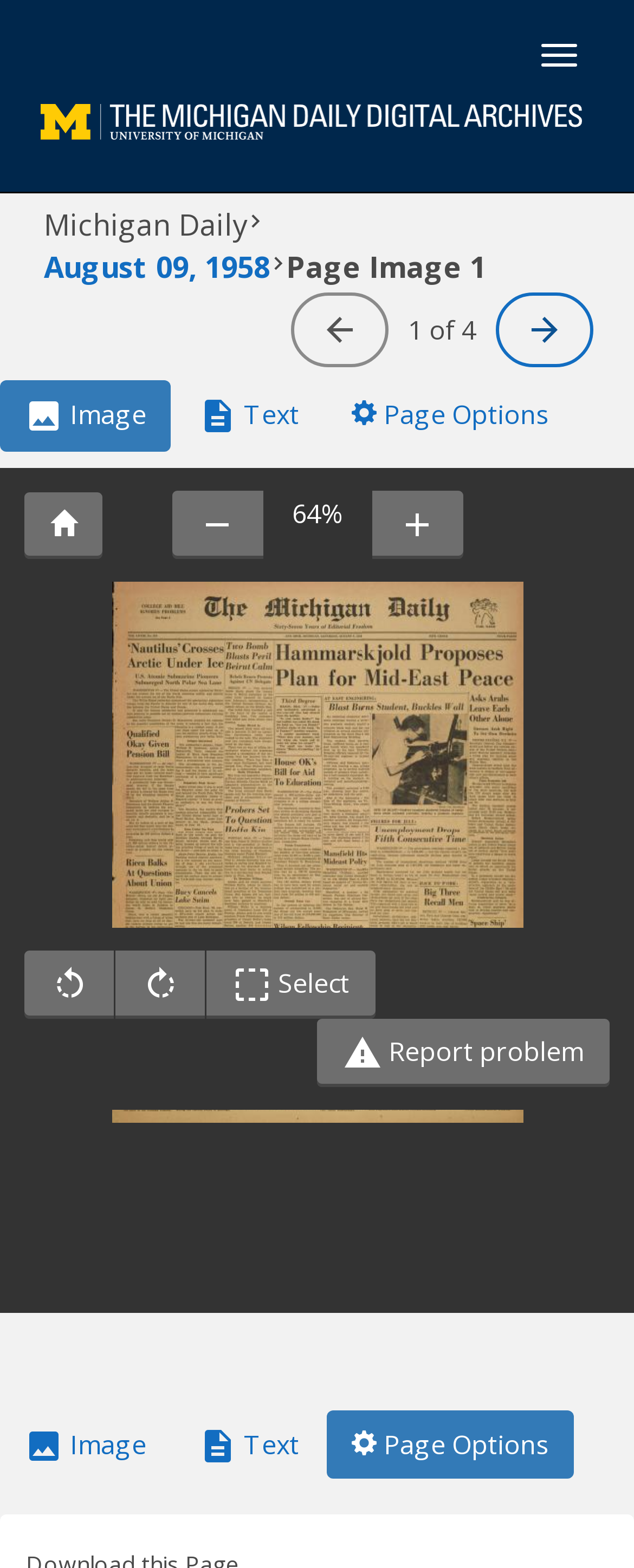How many navigation links are available in the top header?
Using the picture, provide a one-word or short phrase answer.

2